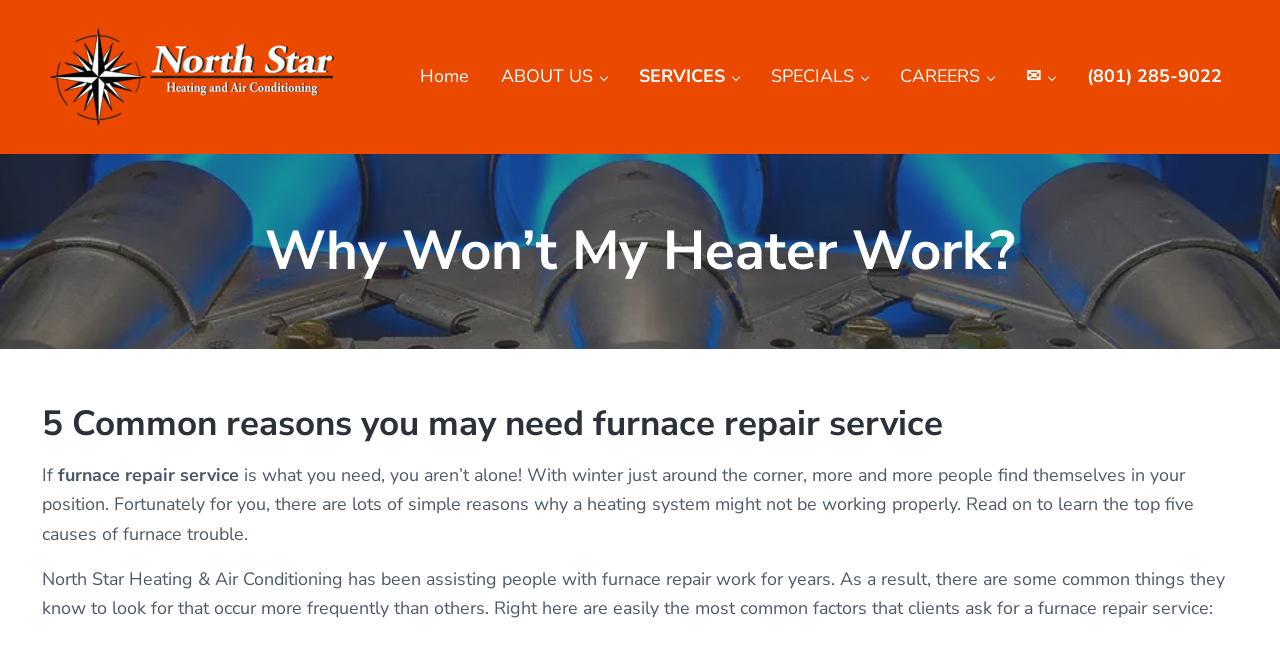Extract the bounding box of the UI element described as: "SPECIALS".

[0.59, 0.076, 0.691, 0.158]